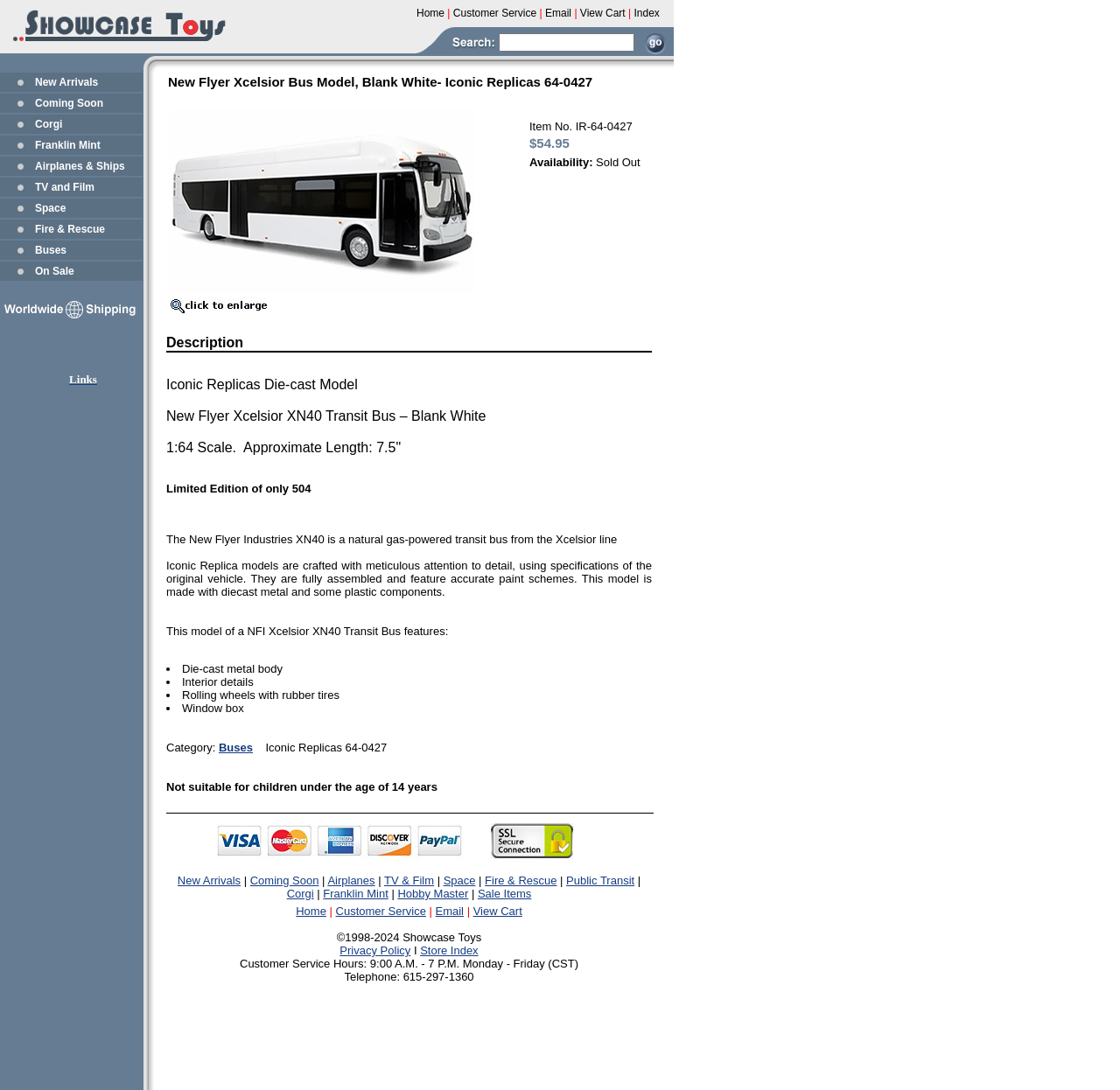What is the scale of the bus model?
Using the screenshot, give a one-word or short phrase answer.

1:64